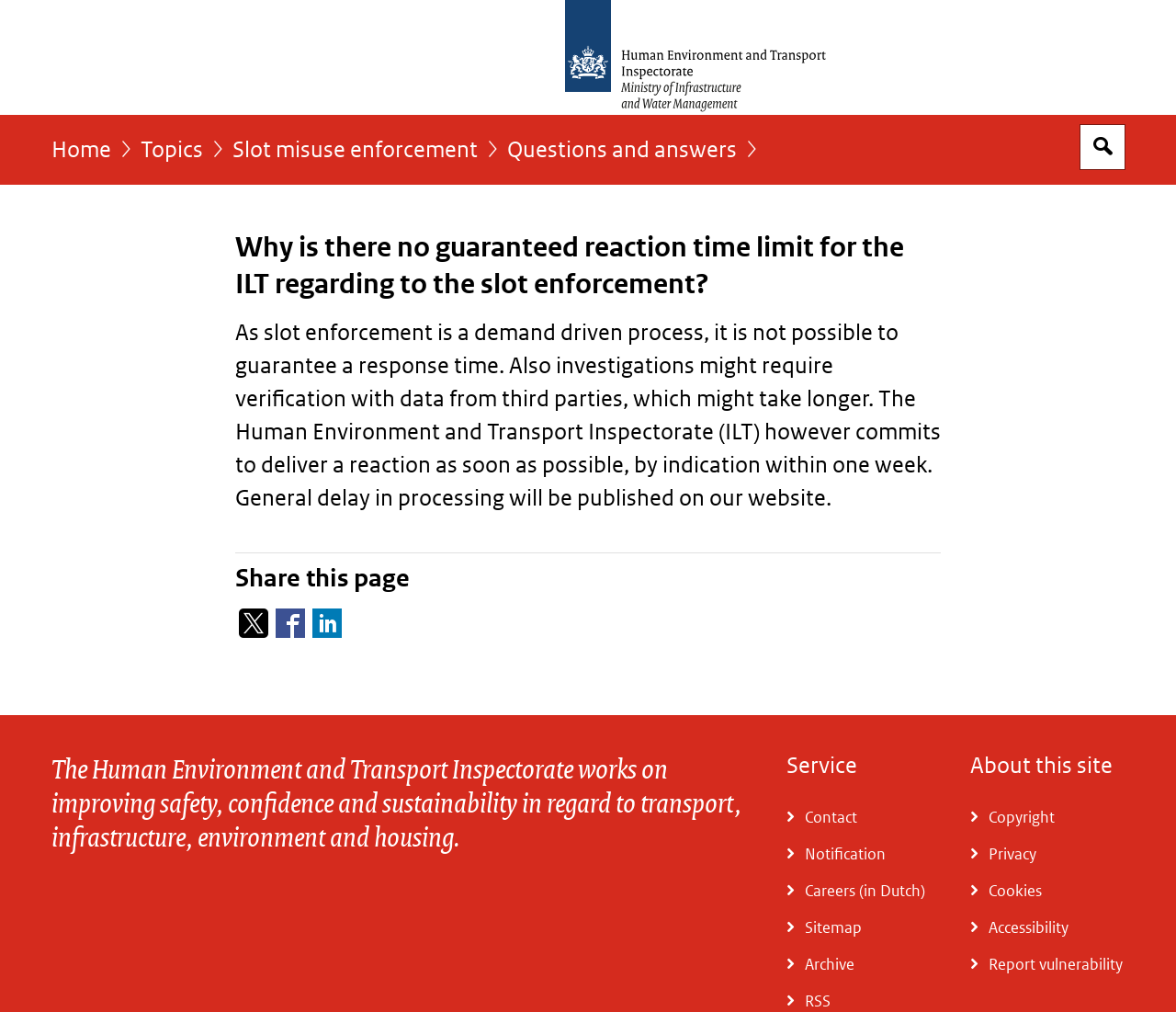Please find the bounding box coordinates of the element that you should click to achieve the following instruction: "Contact the Human Environment and Transport Inspectorate". The coordinates should be presented as four float numbers between 0 and 1: [left, top, right, bottom].

[0.669, 0.791, 0.8, 0.827]